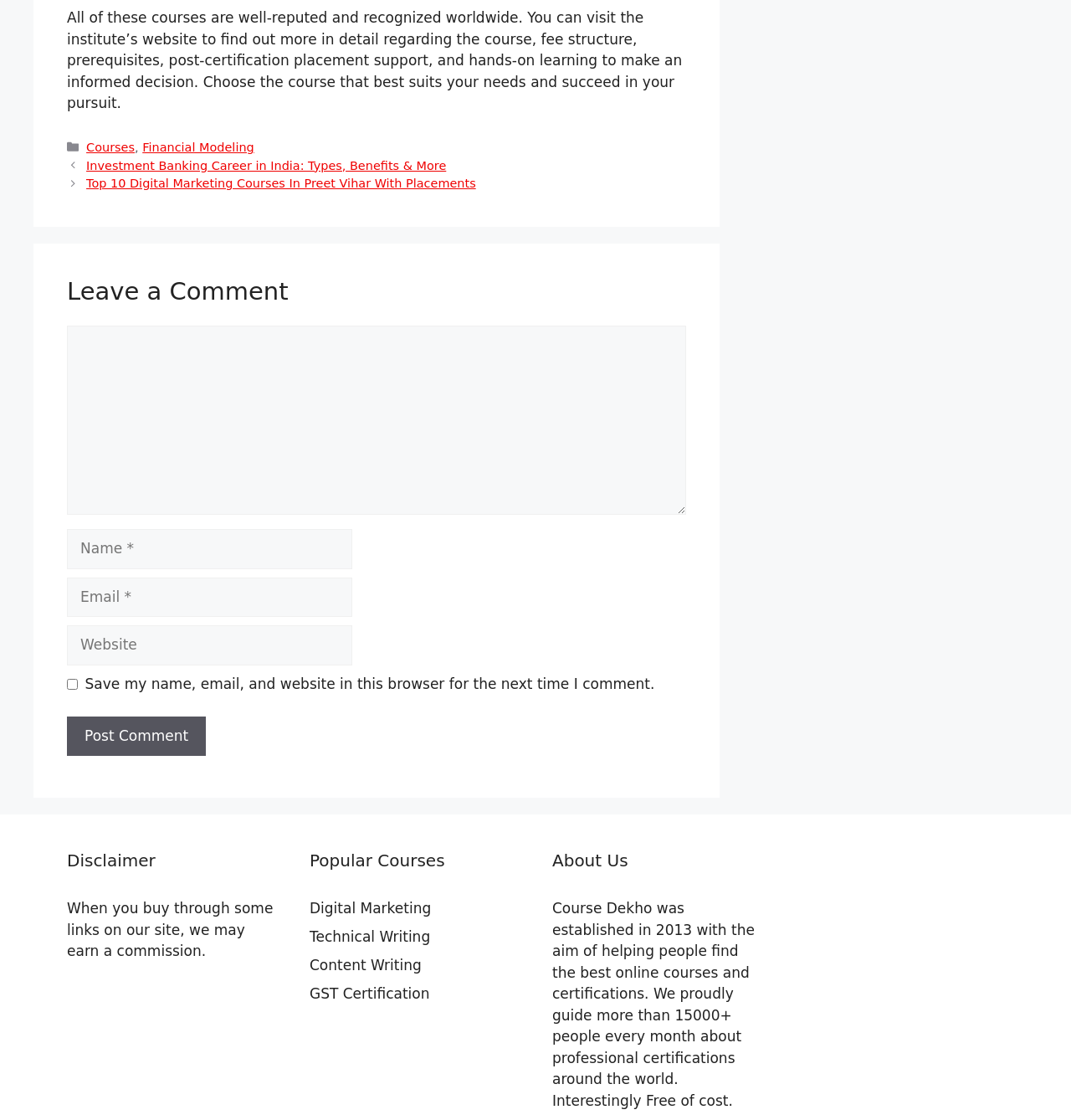Please determine the bounding box coordinates for the element with the description: "parent_node: Comment name="email" placeholder="Email *"".

[0.062, 0.515, 0.329, 0.551]